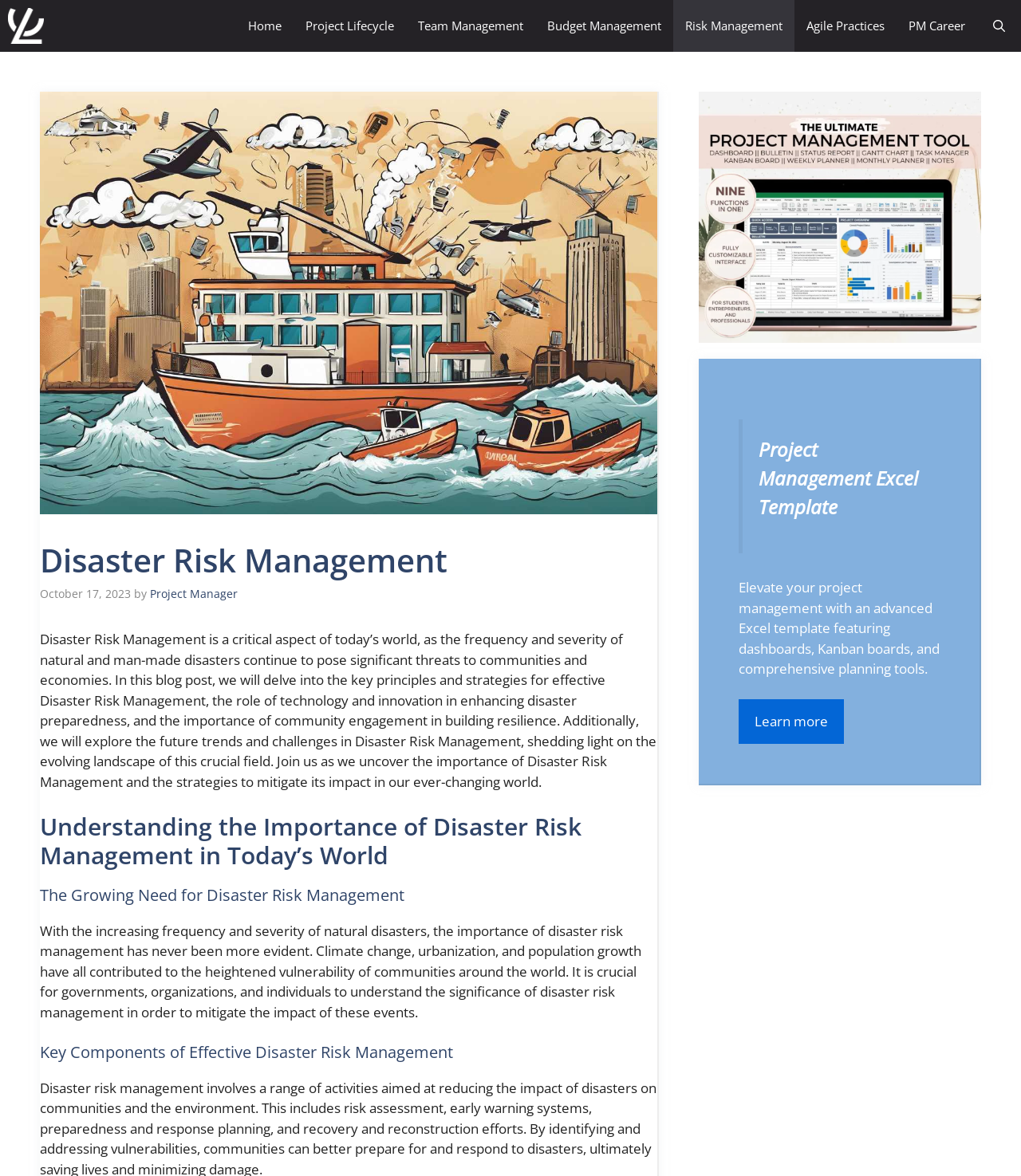Can you find the bounding box coordinates of the area I should click to execute the following instruction: "Go to the Home page"?

[0.231, 0.0, 0.288, 0.044]